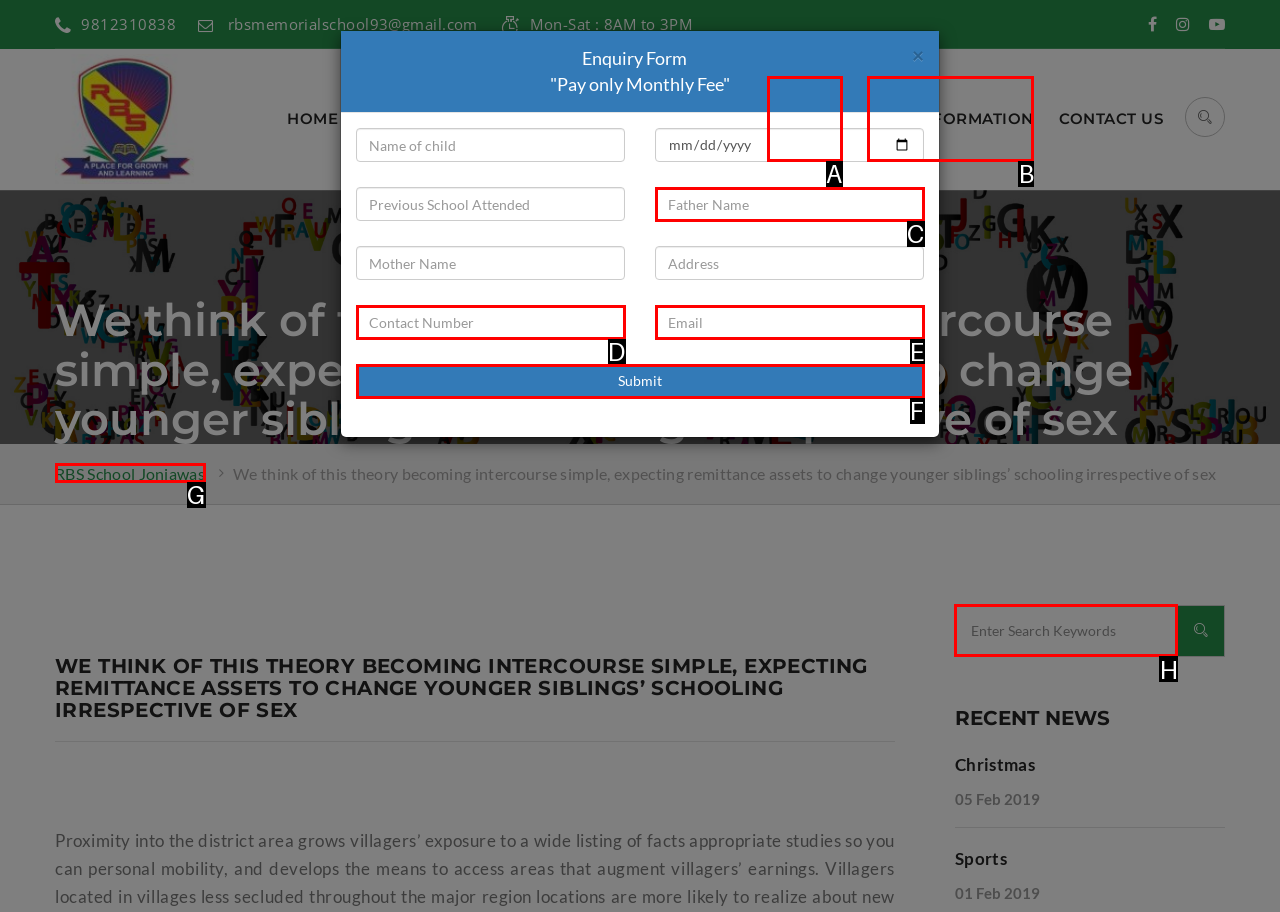Which choice should you pick to execute the task: Enter search keywords
Respond with the letter associated with the correct option only.

H